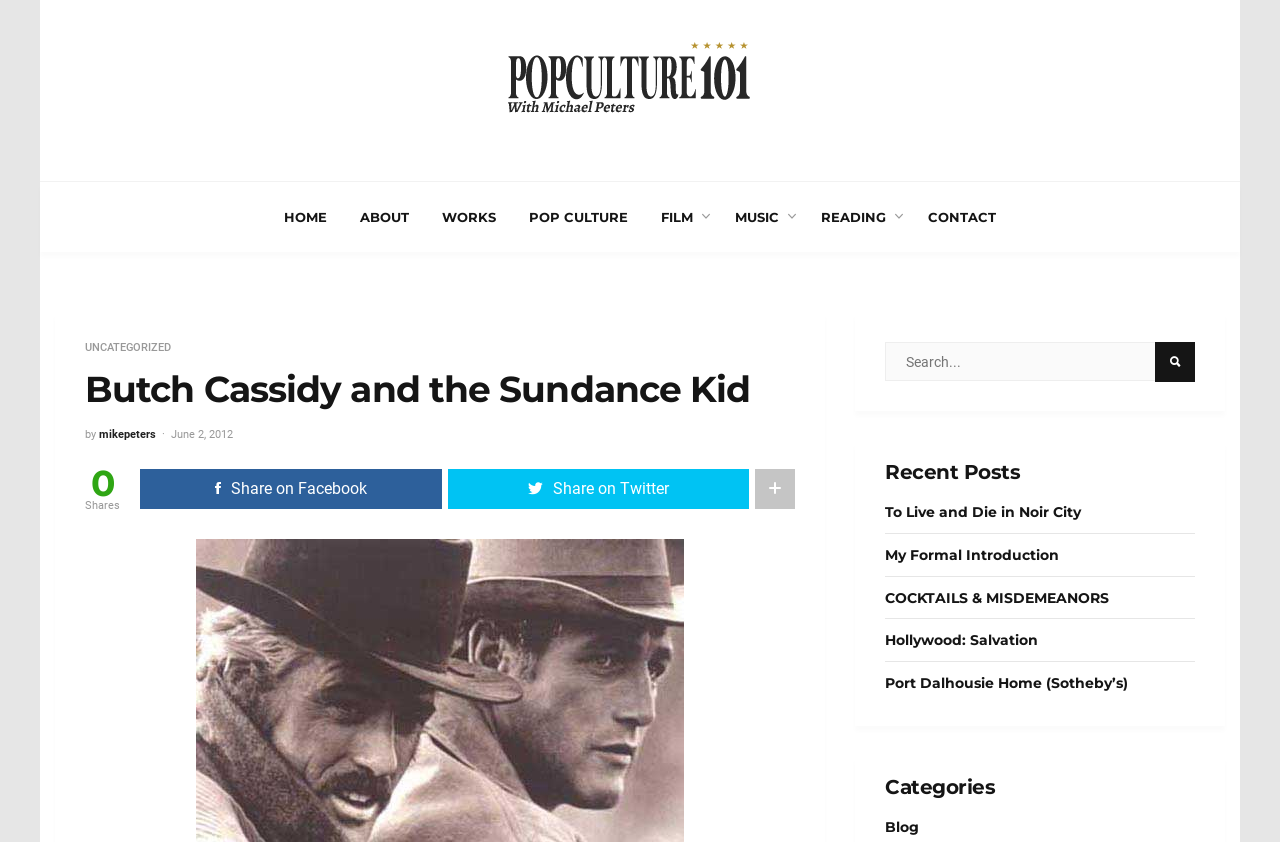Predict the bounding box of the UI element based on this description: "June 2, 2012".

[0.134, 0.509, 0.182, 0.524]